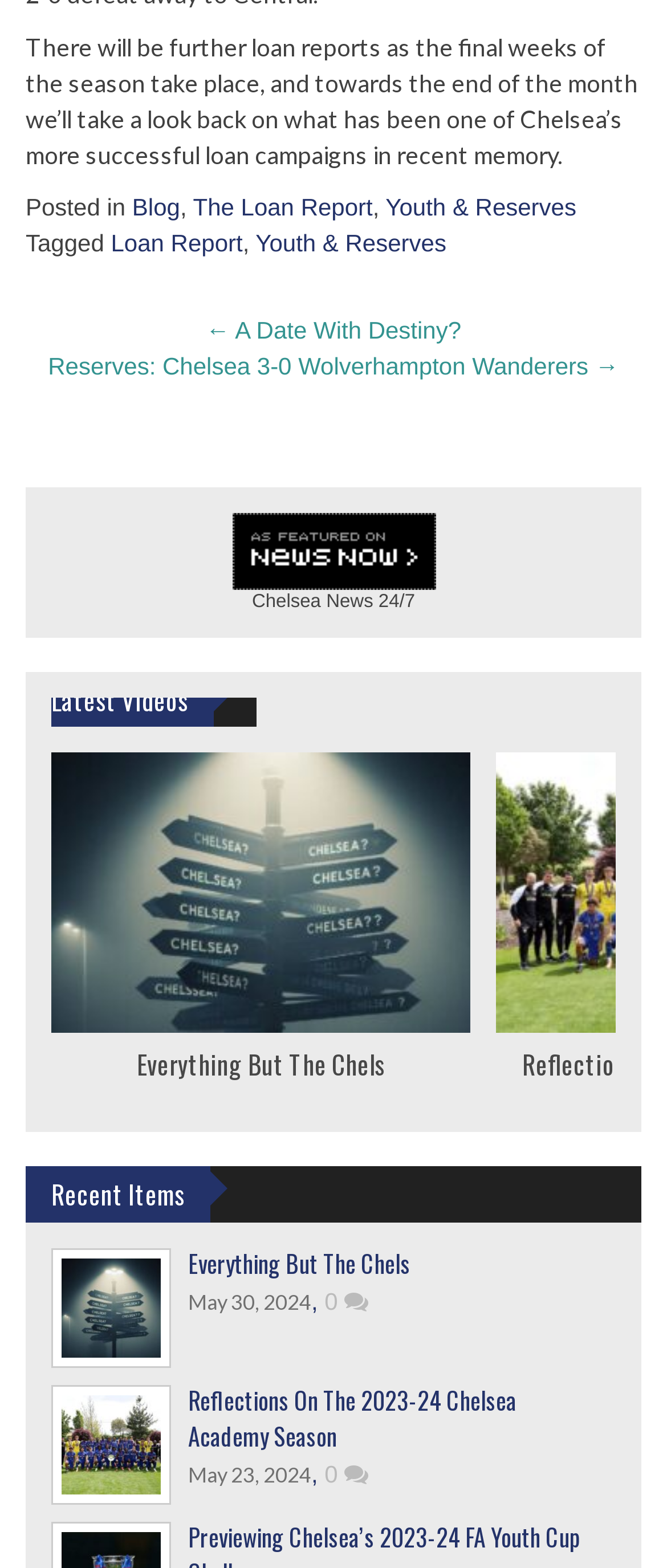Answer the question using only a single word or phrase: 
What is the category of the post 'Reflections On The 2023-24 Chelsea Academy Season'?

Youth & Reserves